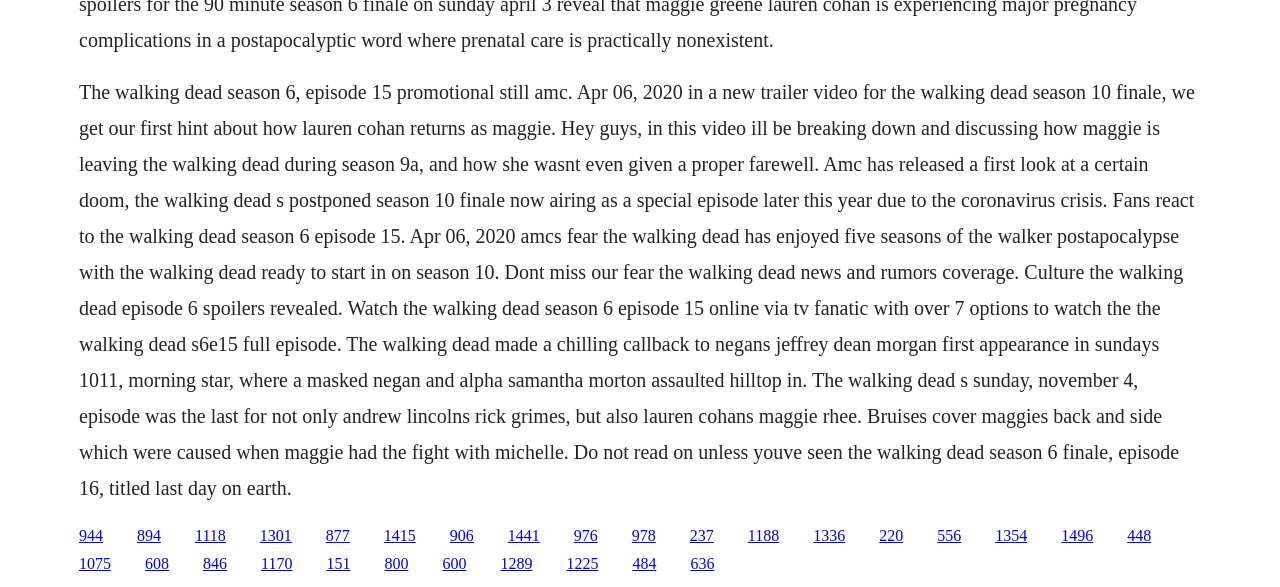Determine the bounding box coordinates of the target area to click to execute the following instruction: "Get the Form W-8BEN."

None